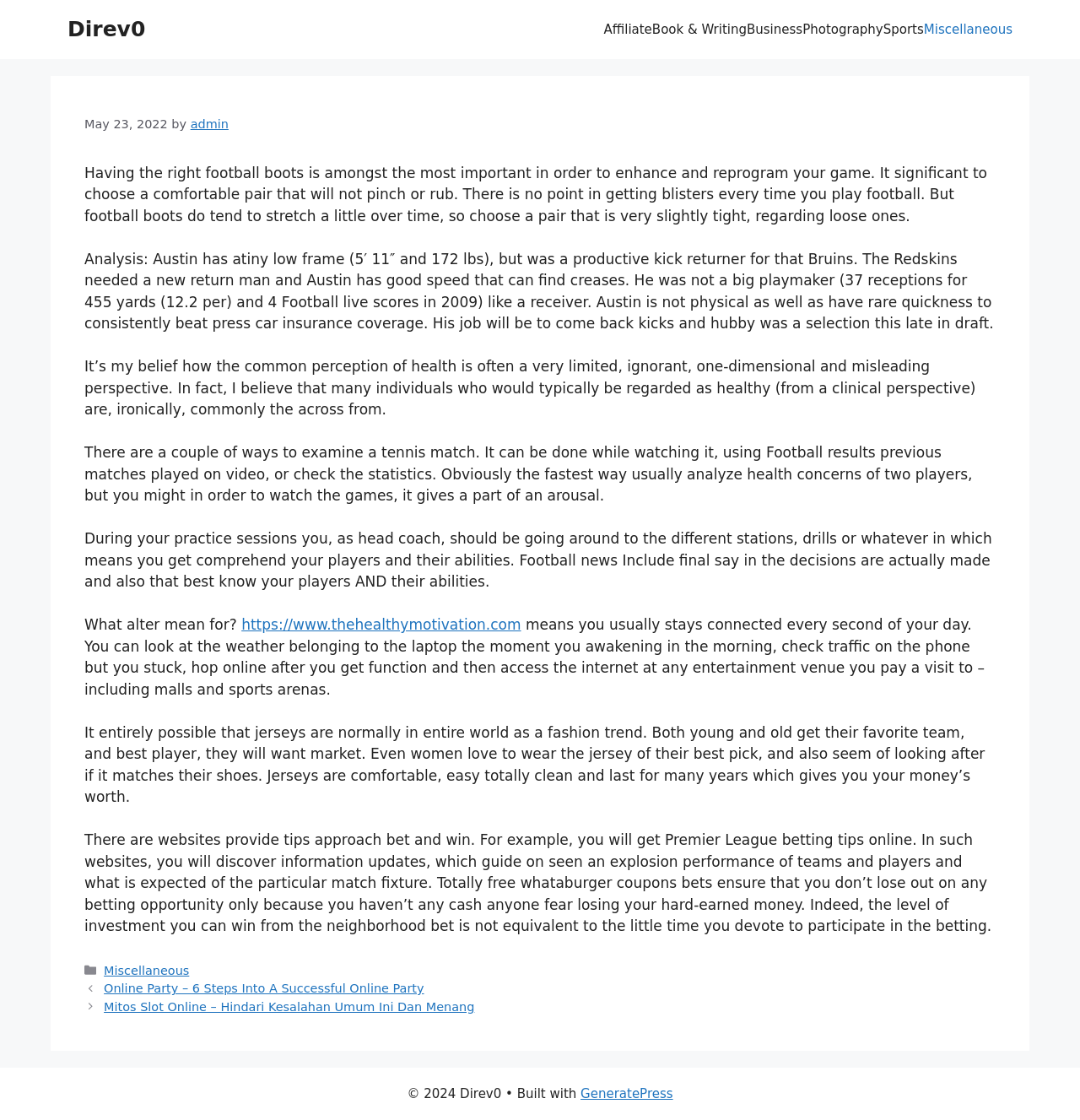Please determine the bounding box coordinates for the element that should be clicked to follow these instructions: "Click on the 'Sports' link in the navigation menu".

[0.818, 0.018, 0.855, 0.035]